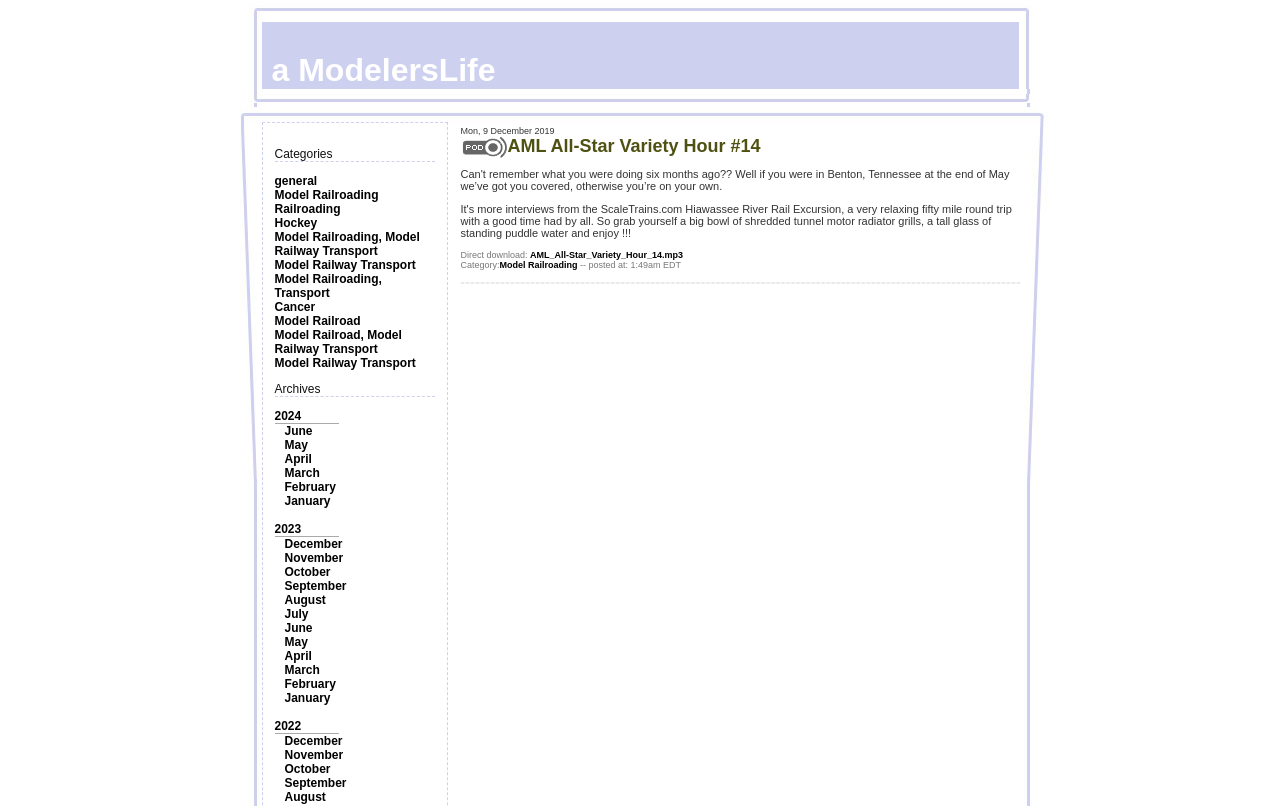What is the category of the post?
Please use the image to deliver a detailed and complete answer.

I found the category of the post by looking at the text 'Category:' and the link 'Model Railroading' next to it, which indicates that the post belongs to the Model Railroading category.